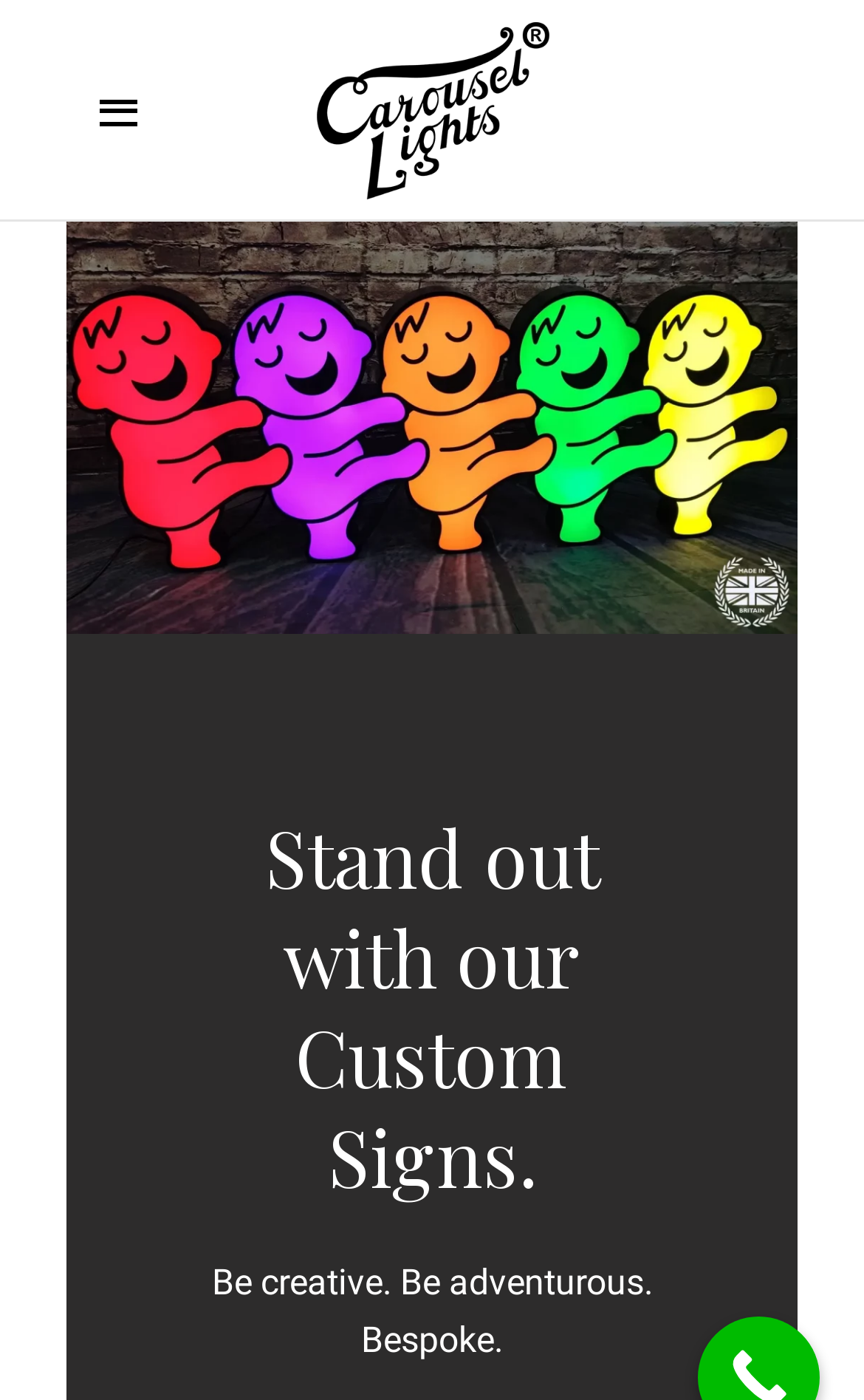Locate and extract the text of the main heading on the webpage.

Stand out with our Custom Signs.